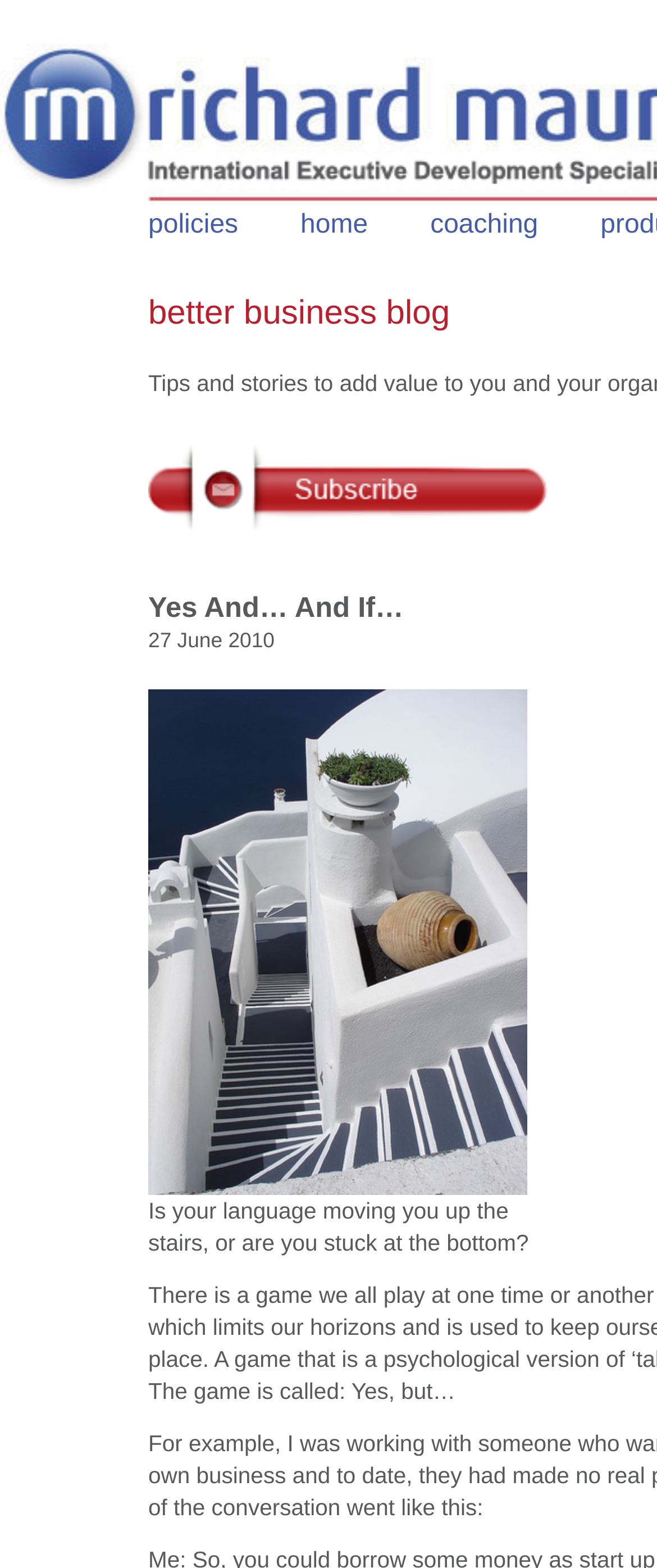Please find and generate the text of the main header of the webpage.

better business blog